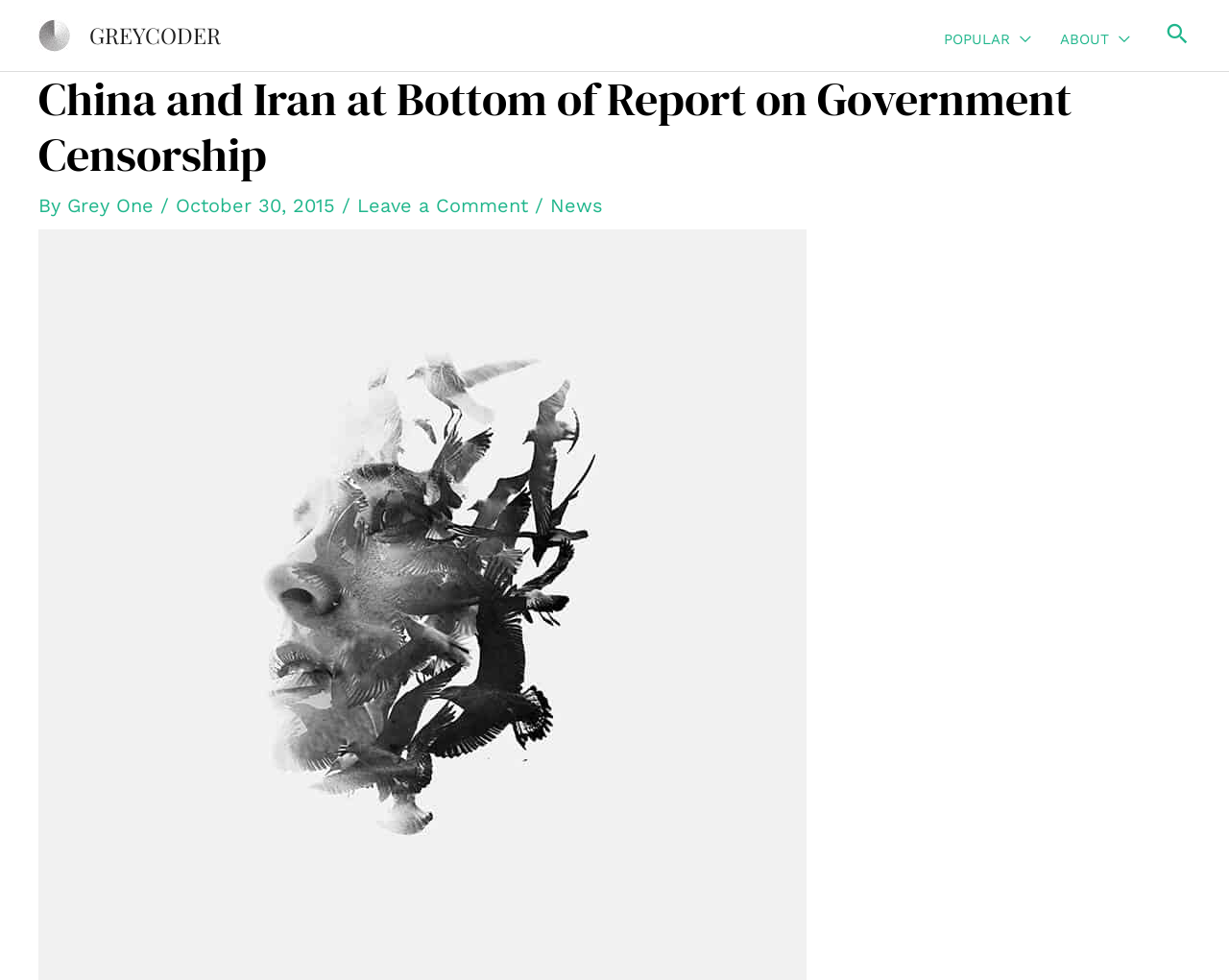Provide a brief response to the question using a single word or phrase: 
Is there a search icon on the webpage?

Yes